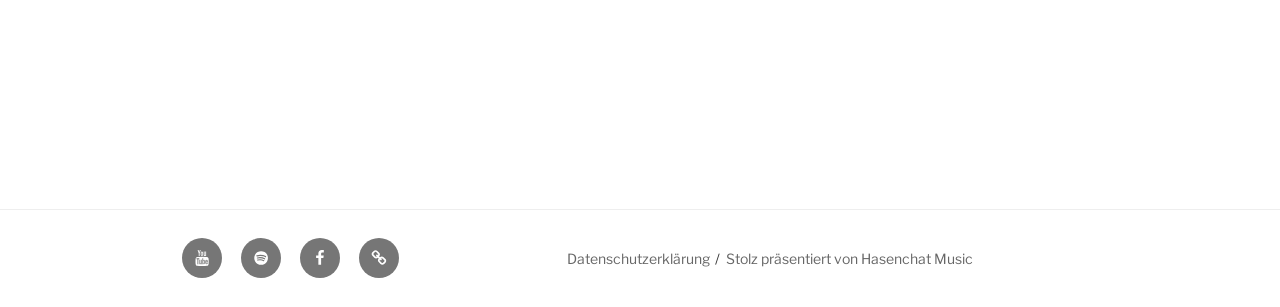Give a one-word or short phrase answer to this question: 
What is the purpose of the 'Sitemap' link?

Website navigation